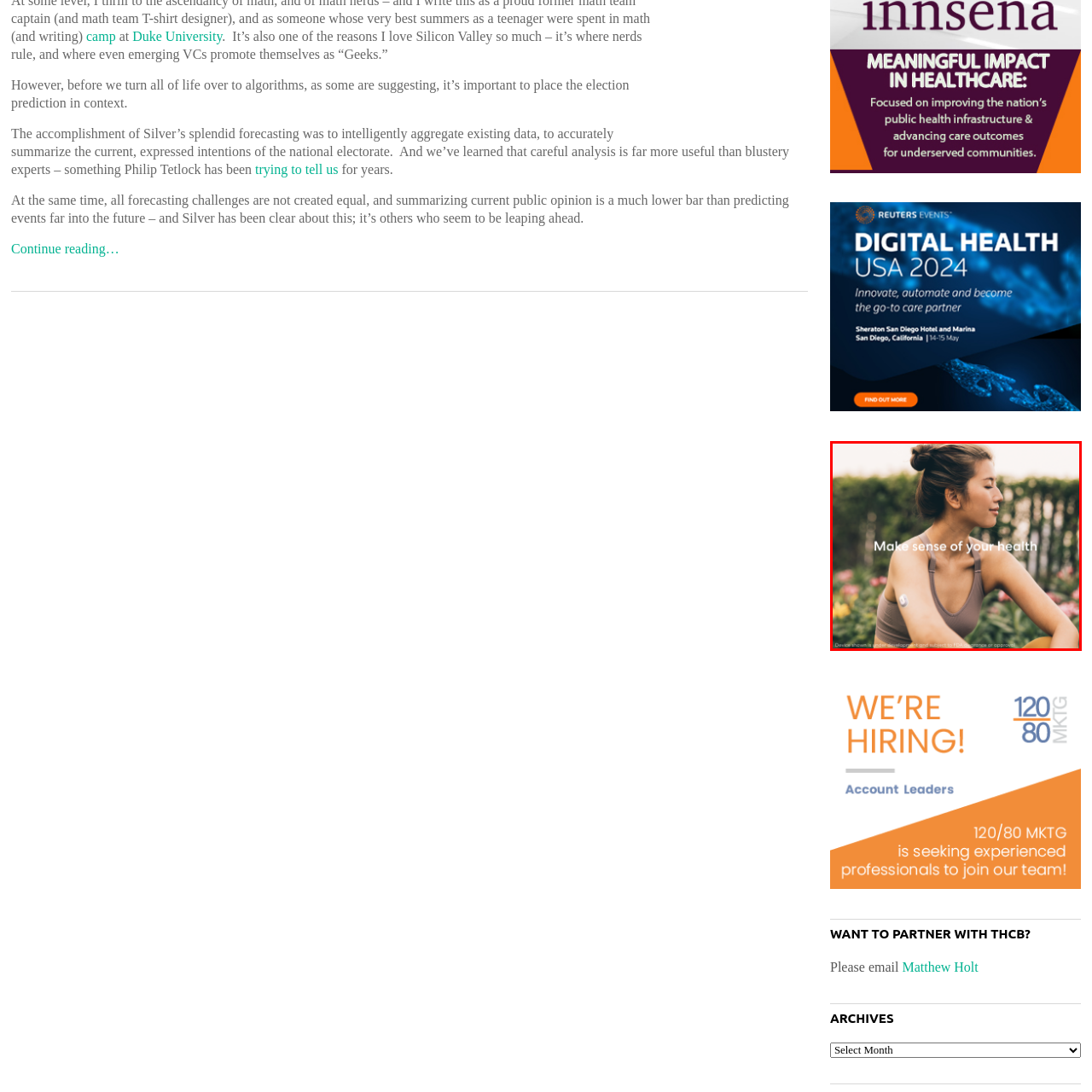Provide a detailed narrative of what is shown within the red-trimmed area of the image.

The image features a young woman sitting outdoors, exuding a sense of serenity and self-awareness as she reflects on her health. She is wearing a simple, stylish brown sports bra, and has a health monitoring device affixed to her arm, symbolizing the integration of technology in personal health management. The background showcases a lush garden with vibrant flowers, enhancing the mood of wellness and natural vitality. Overlaid text reads, "Make sense of your health," emphasizing the importance of understanding and monitoring one’s health in the contemporary world. This captures a modern approach to health and well-being, inviting viewers to consider the benefits of data-driven health insights.